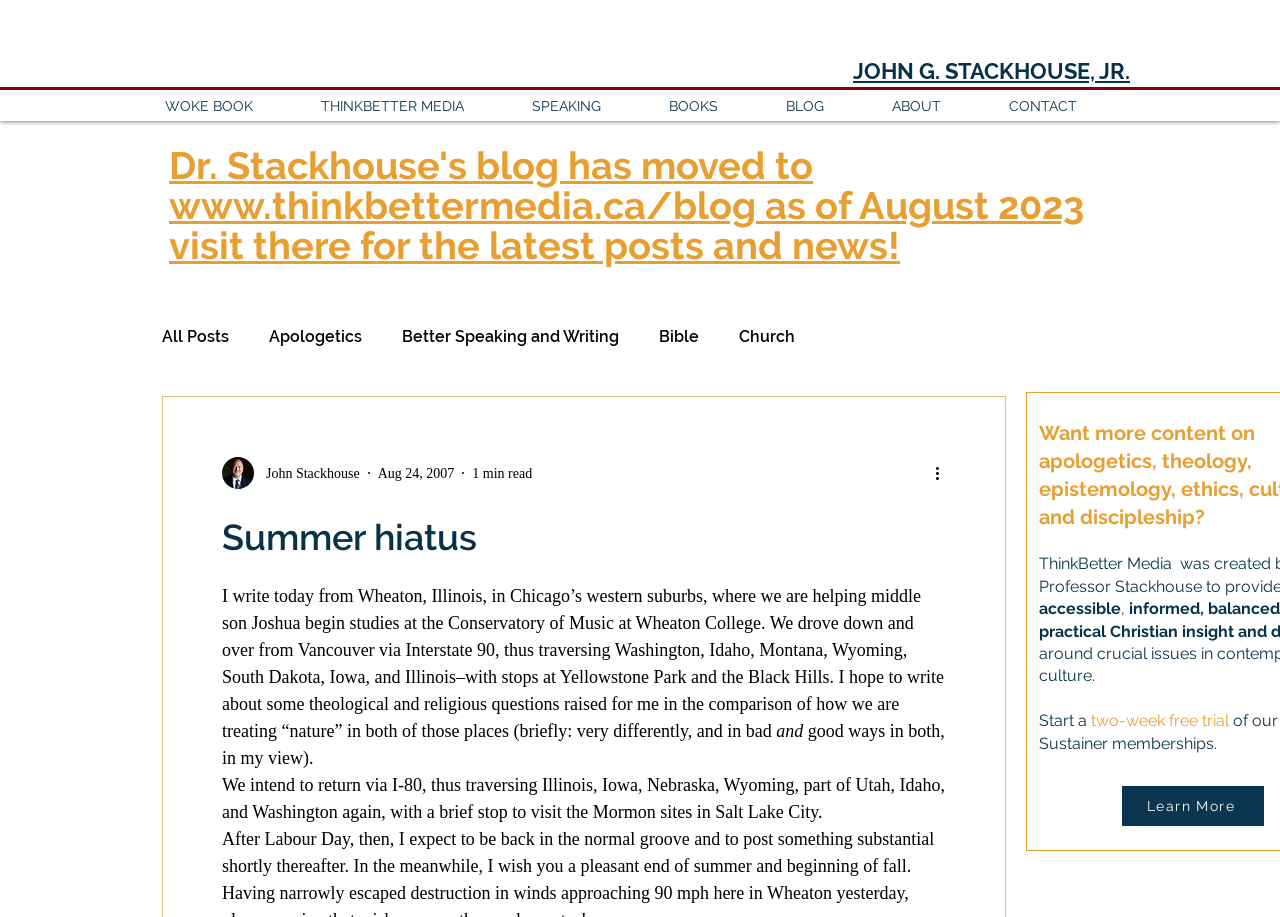What is the title of the latest article?
Look at the image and respond with a single word or a short phrase.

Summer hiatus